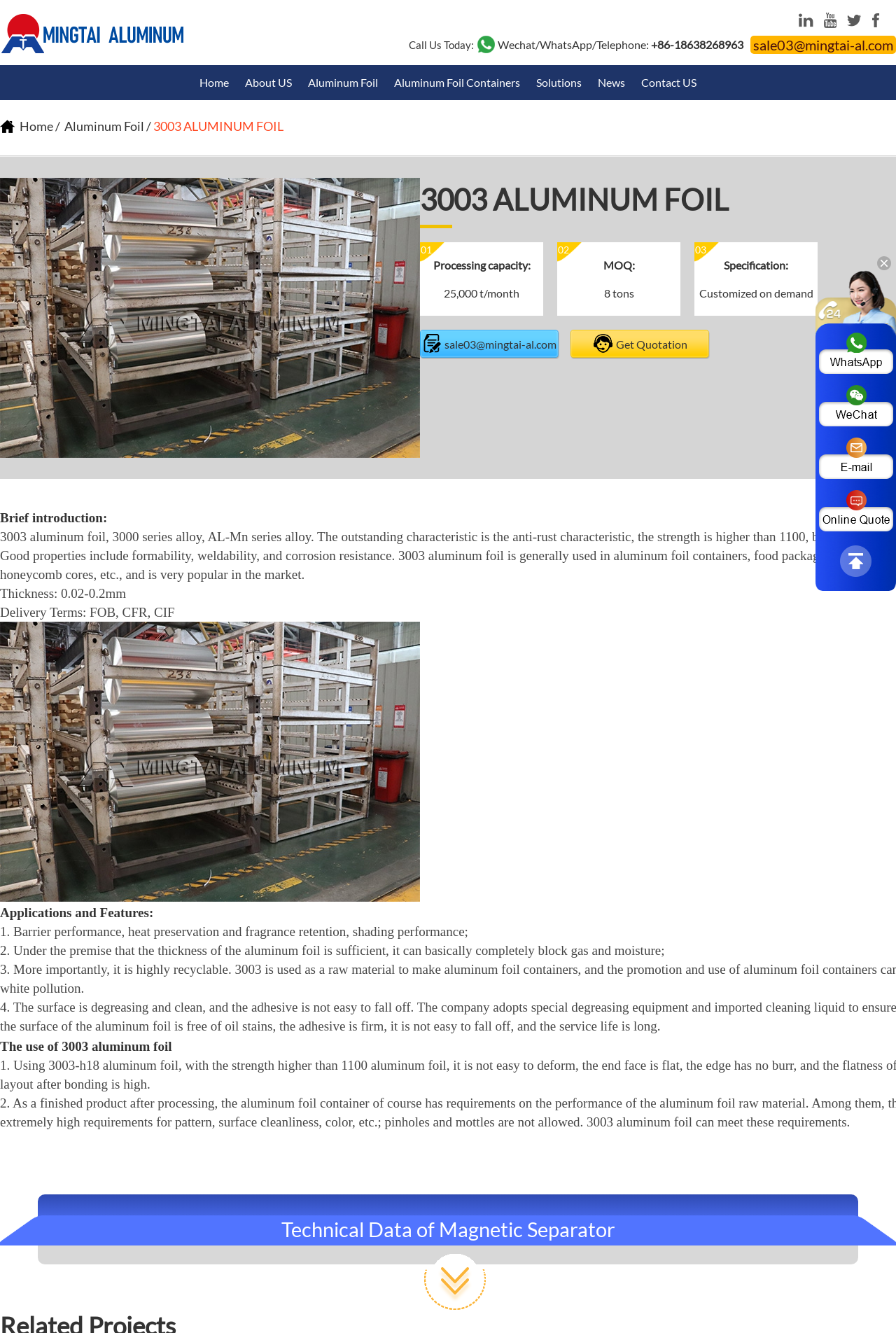Please find the bounding box coordinates of the section that needs to be clicked to achieve this instruction: "Click the 'Get Quotation' link".

[0.637, 0.247, 0.793, 0.269]